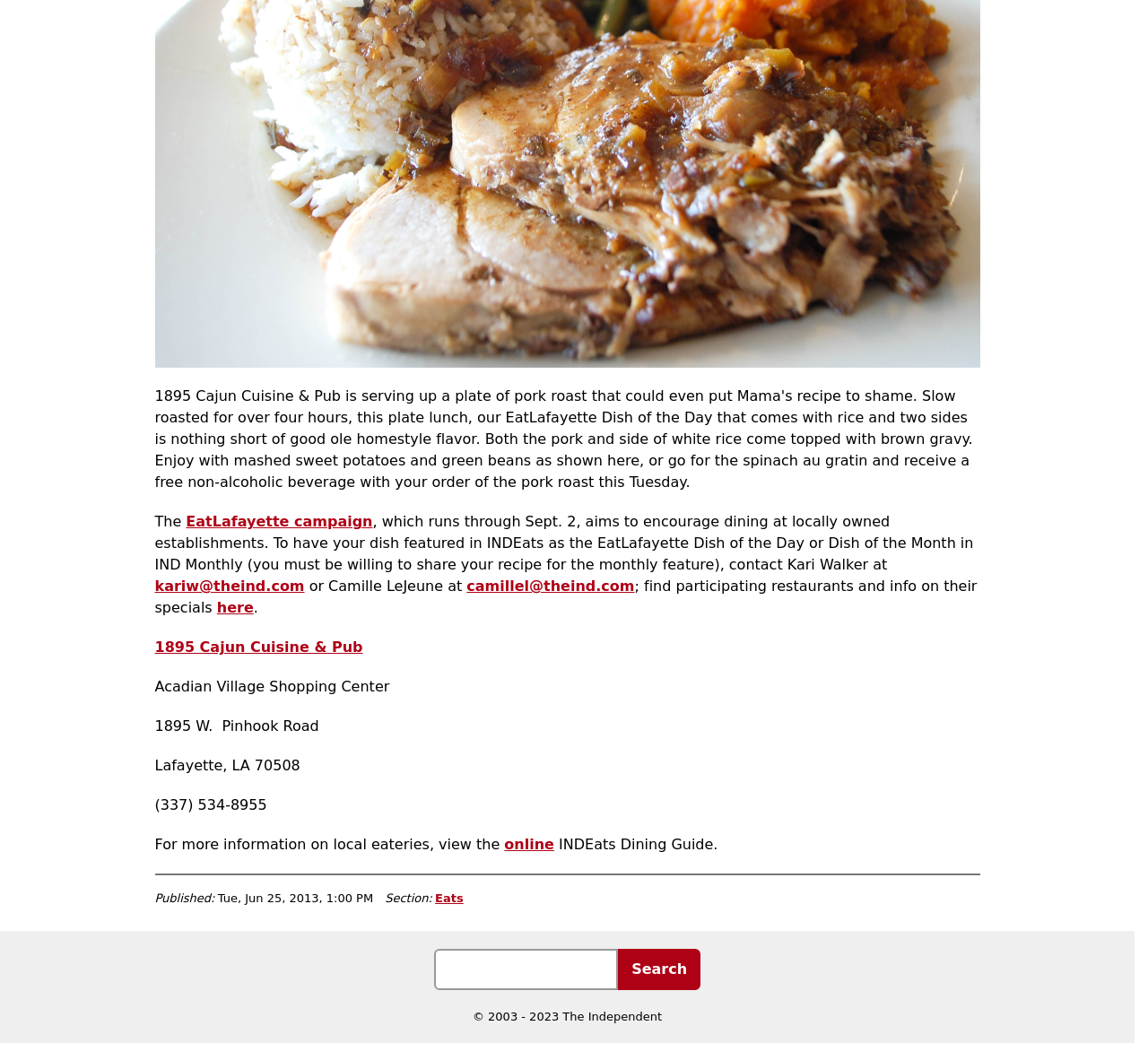Show the bounding box coordinates for the HTML element described as: "Eats".

[0.379, 0.853, 0.404, 0.87]